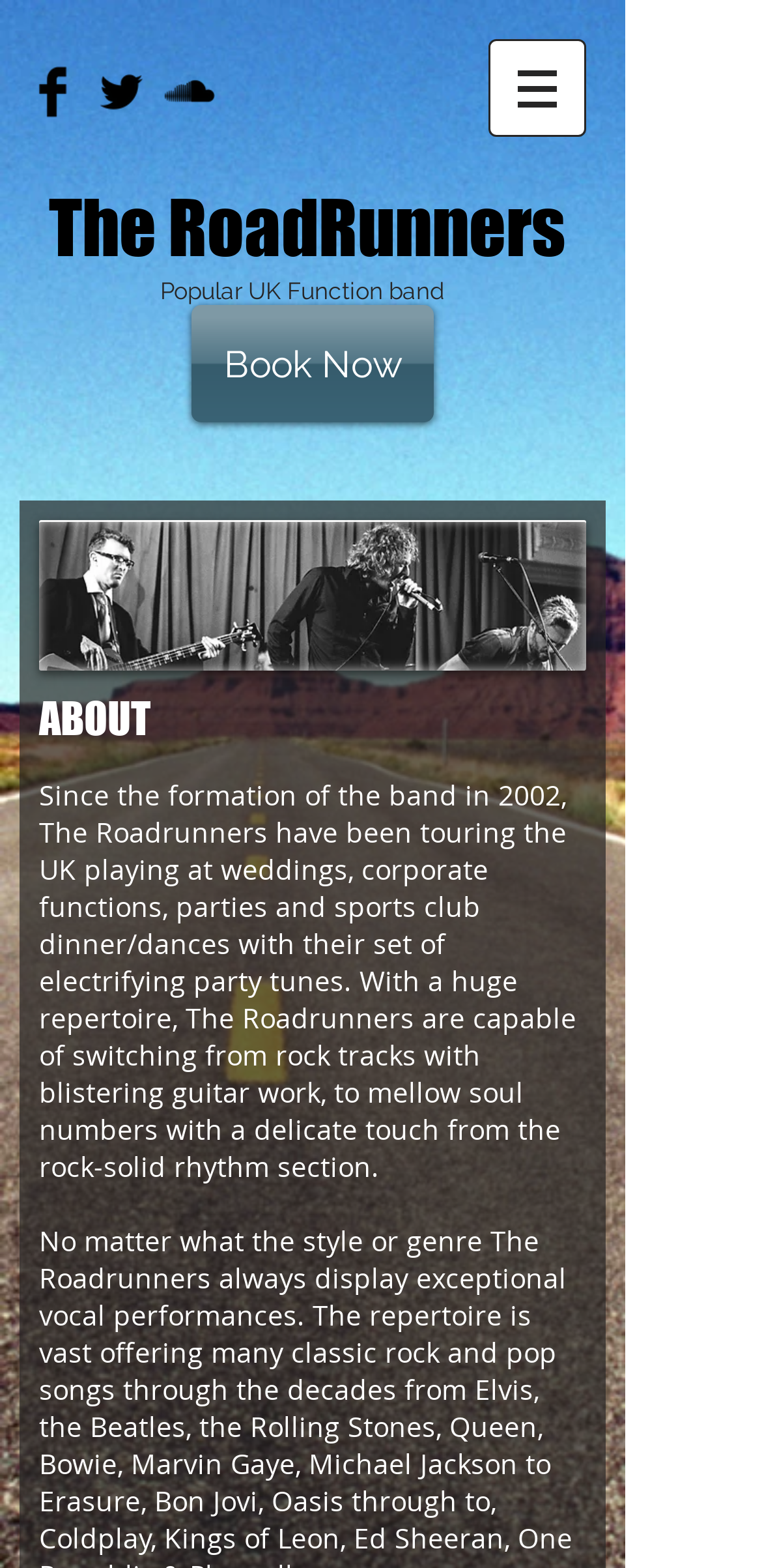How many social media links are available?
Using the visual information, respond with a single word or phrase.

3